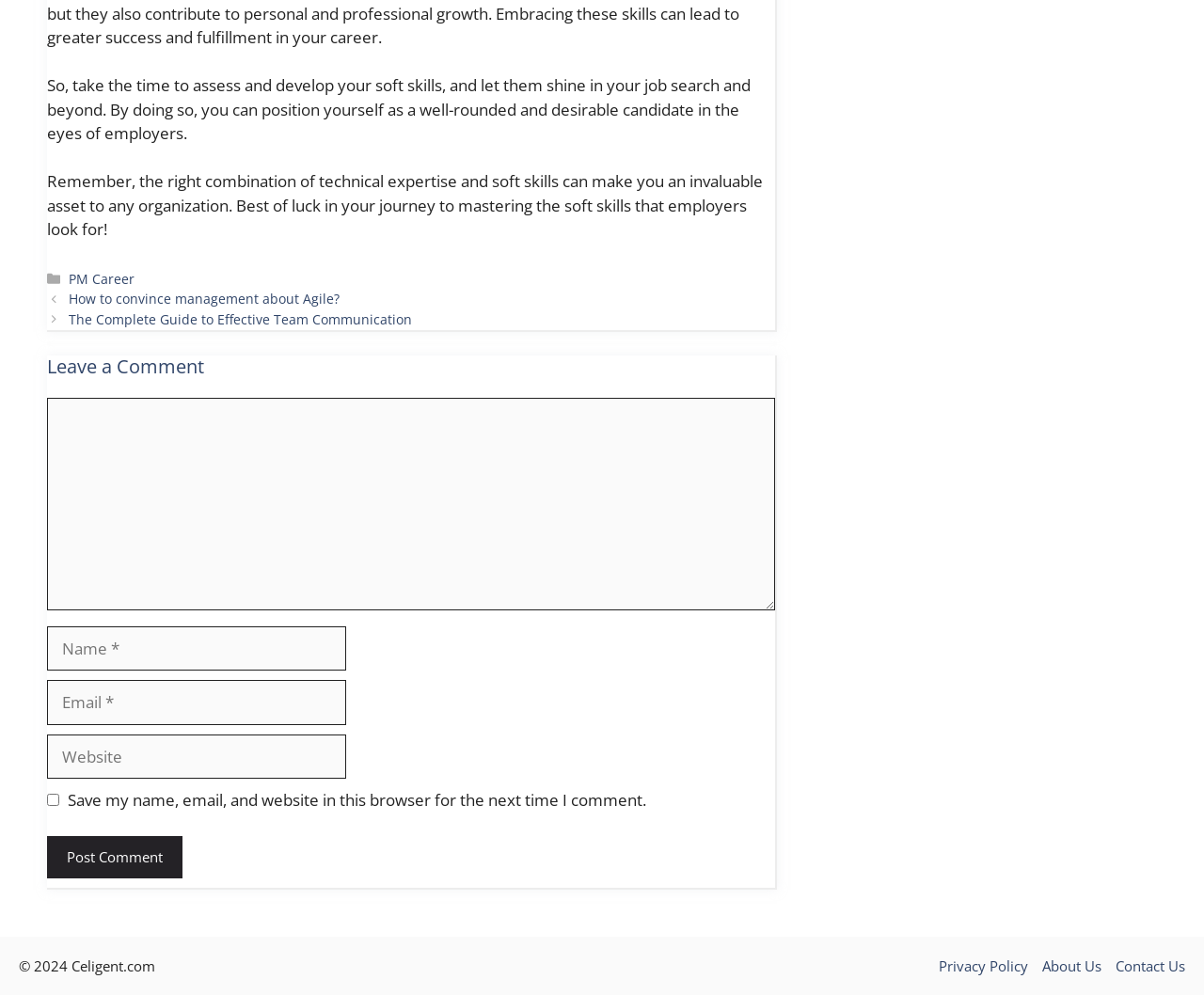What is the purpose of the 'Post Comment' button?
From the screenshot, supply a one-word or short-phrase answer.

To submit a comment